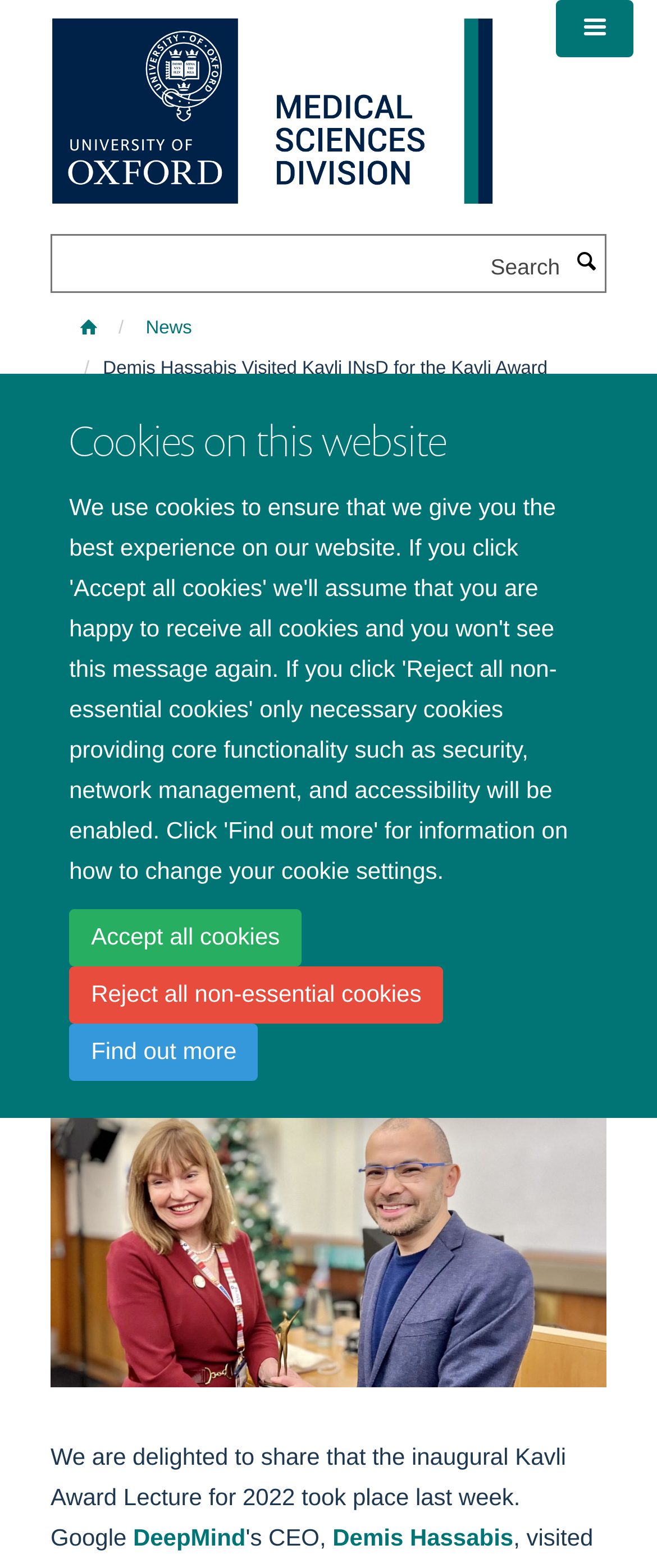Provide a one-word or short-phrase answer to the question:
What is the award Demis Hassabis received?

Kavli Award